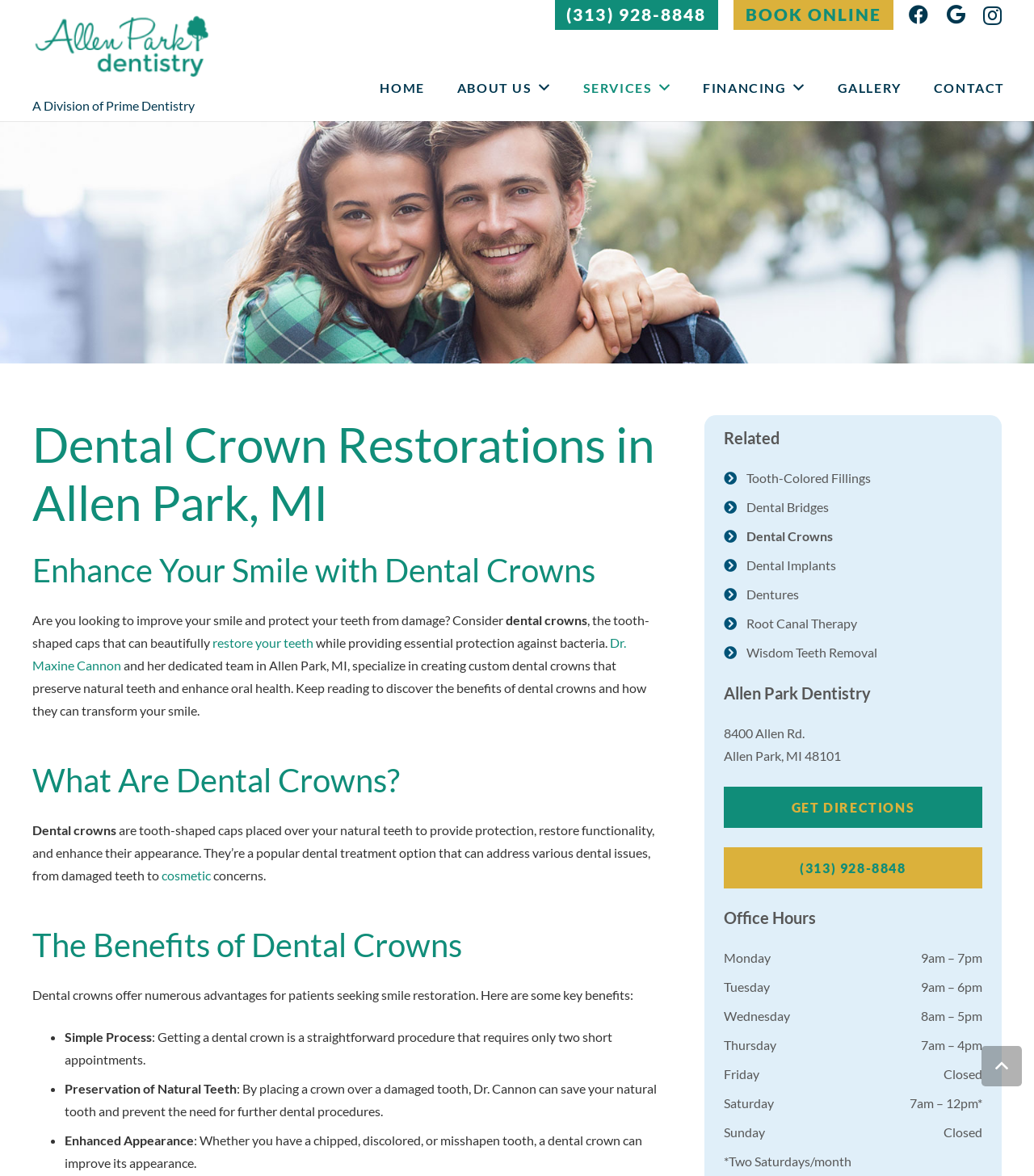Locate the UI element that matches the description SIGN UP in the webpage screenshot. Return the bounding box coordinates in the format (top-left x, top-left y, bottom-right x, bottom-right y), with values ranging from 0 to 1.

None